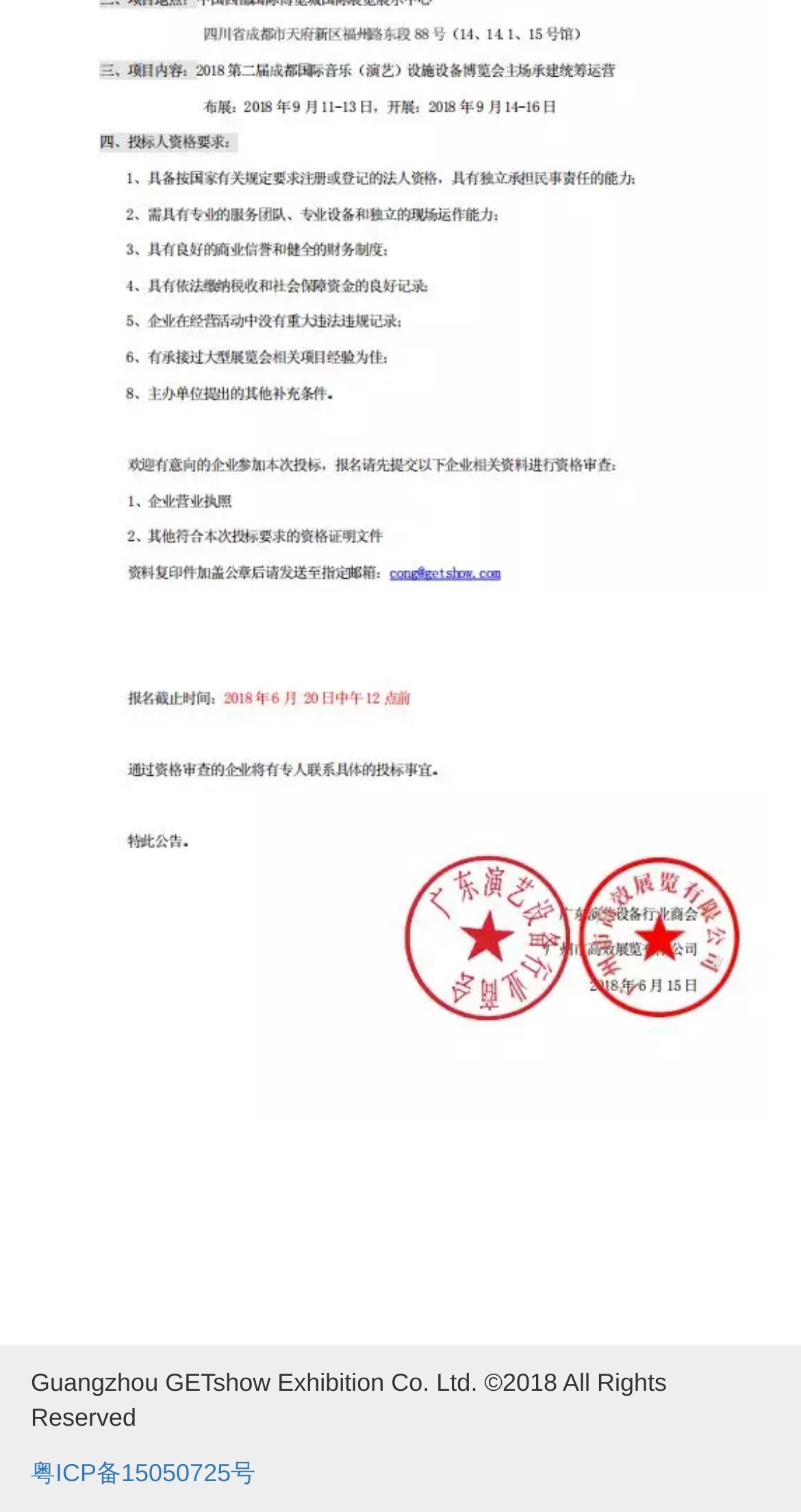Find and provide the bounding box coordinates for the UI element described here: "粤ICP备15050725号". The coordinates should be given as four float numbers between 0 and 1: [left, top, right, bottom].

[0.038, 0.965, 0.319, 0.984]